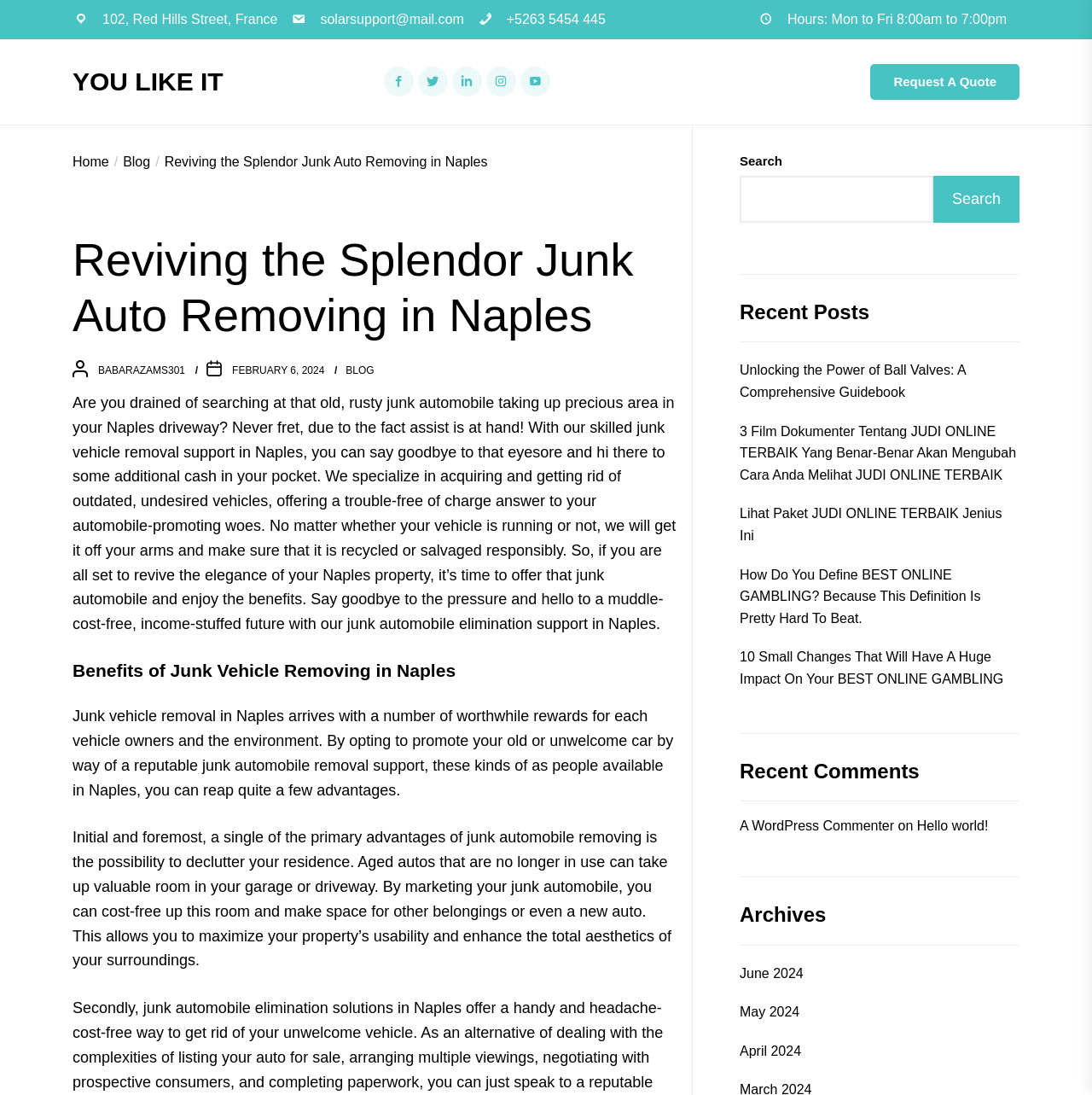Highlight the bounding box coordinates of the element that should be clicked to carry out the following instruction: "Read the 'Benefits of Junk Vehicle Removing in Naples' article". The coordinates must be given as four float numbers ranging from 0 to 1, i.e., [left, top, right, bottom].

[0.066, 0.602, 0.622, 0.622]